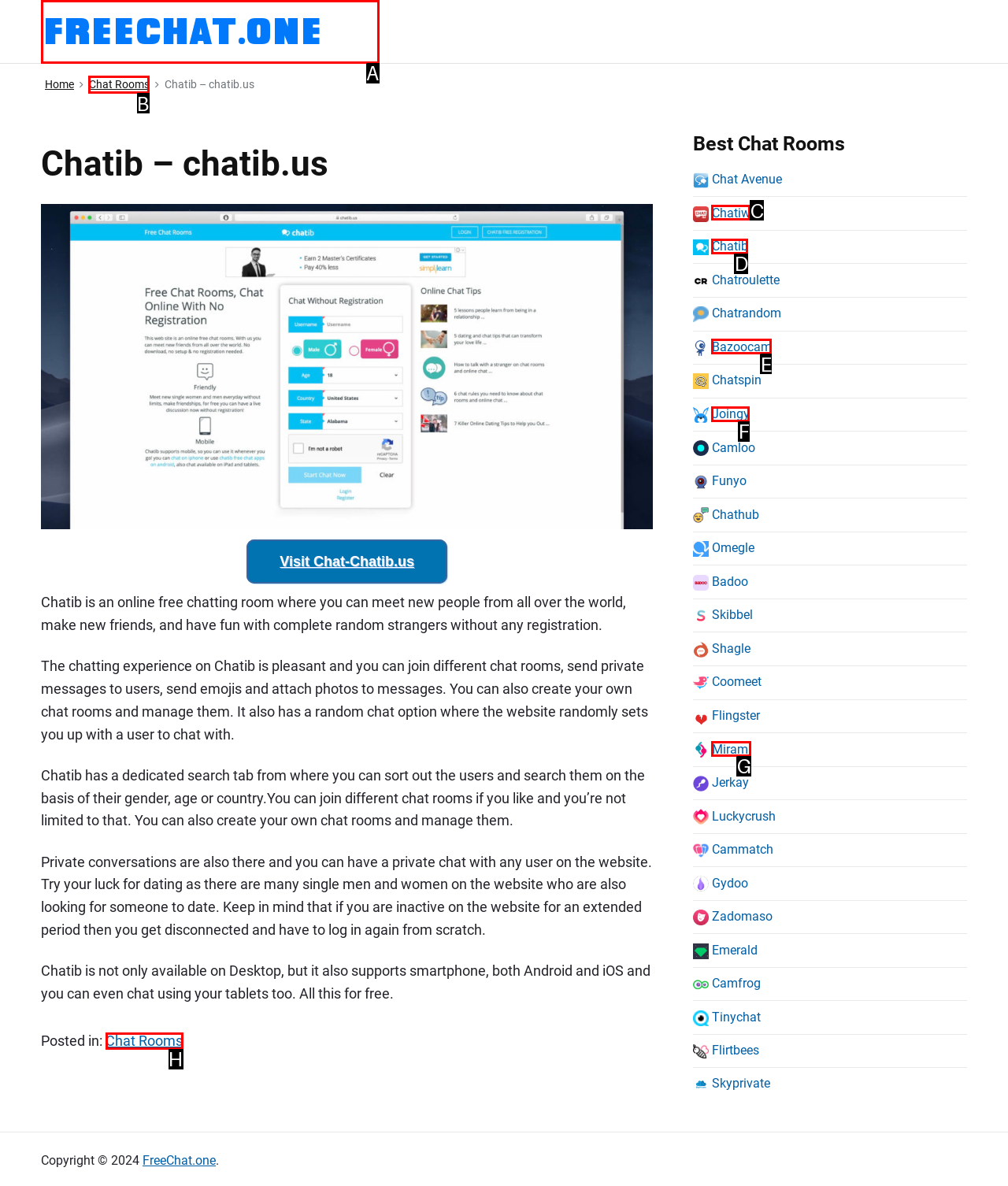For the task "Explore the 'Chat Rooms' section", which option's letter should you click? Answer with the letter only.

B